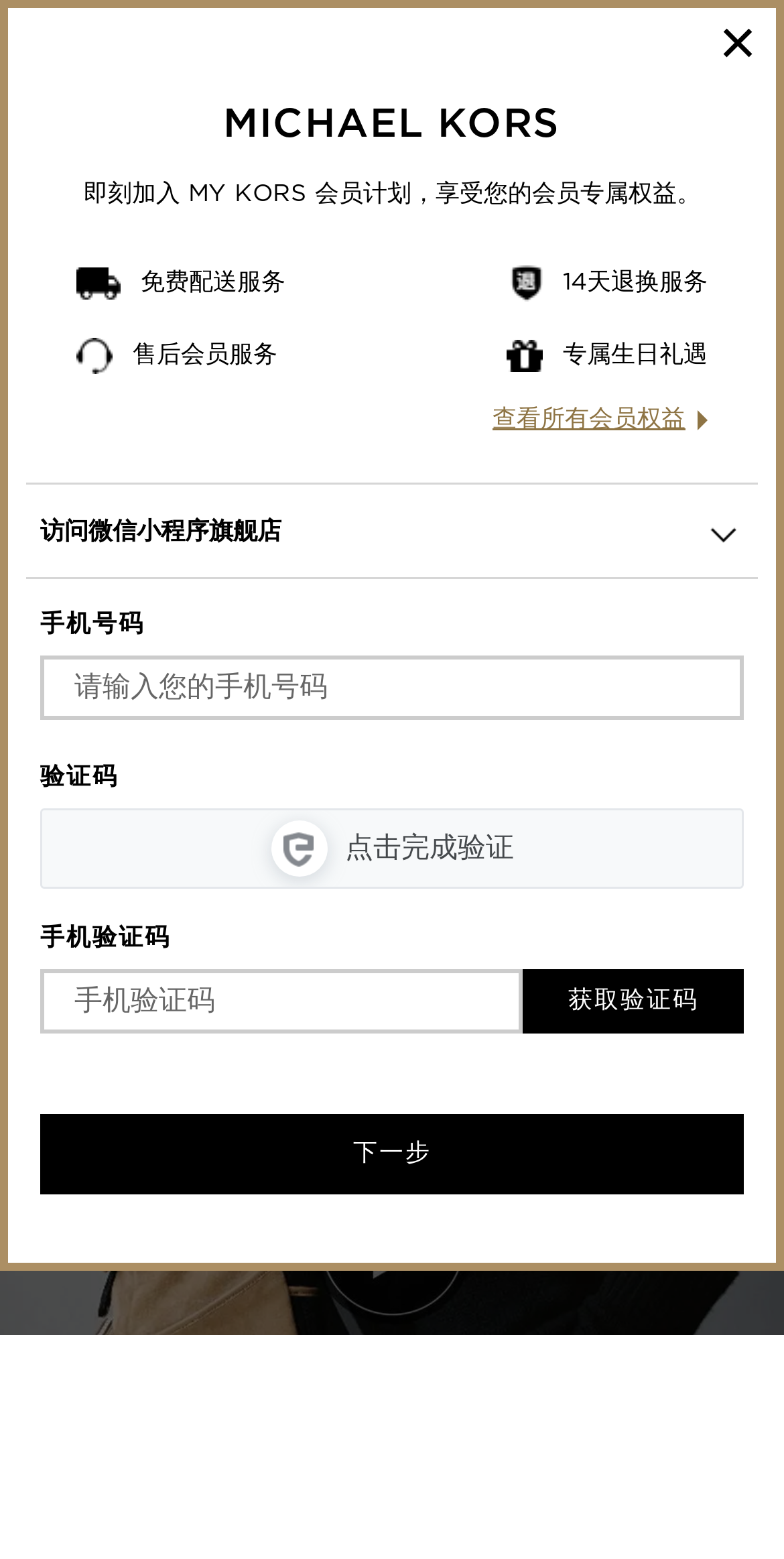What is the promotion period for the selected products?
Using the screenshot, give a one-word or short phrase answer.

June 7 to June 30